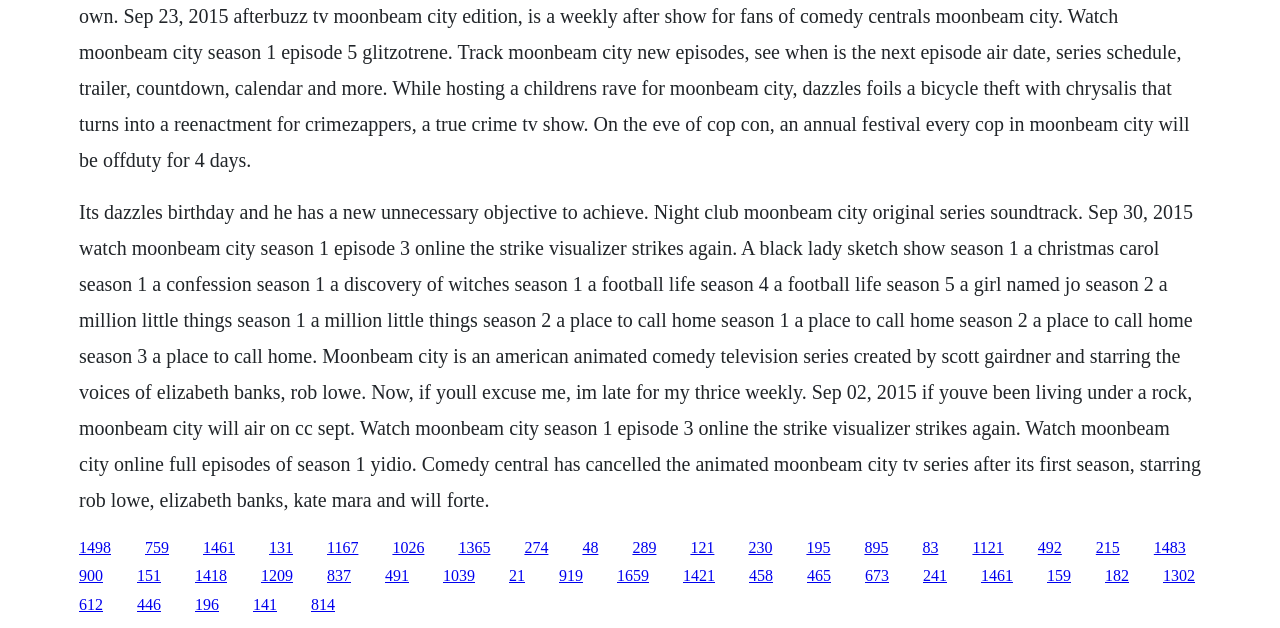Please determine the bounding box coordinates of the element's region to click in order to carry out the following instruction: "Click on the link to watch Moonbeam City Season 1 Episode 3 online". The coordinates should be four float numbers between 0 and 1, i.e., [left, top, right, bottom].

[0.062, 0.858, 0.087, 0.885]